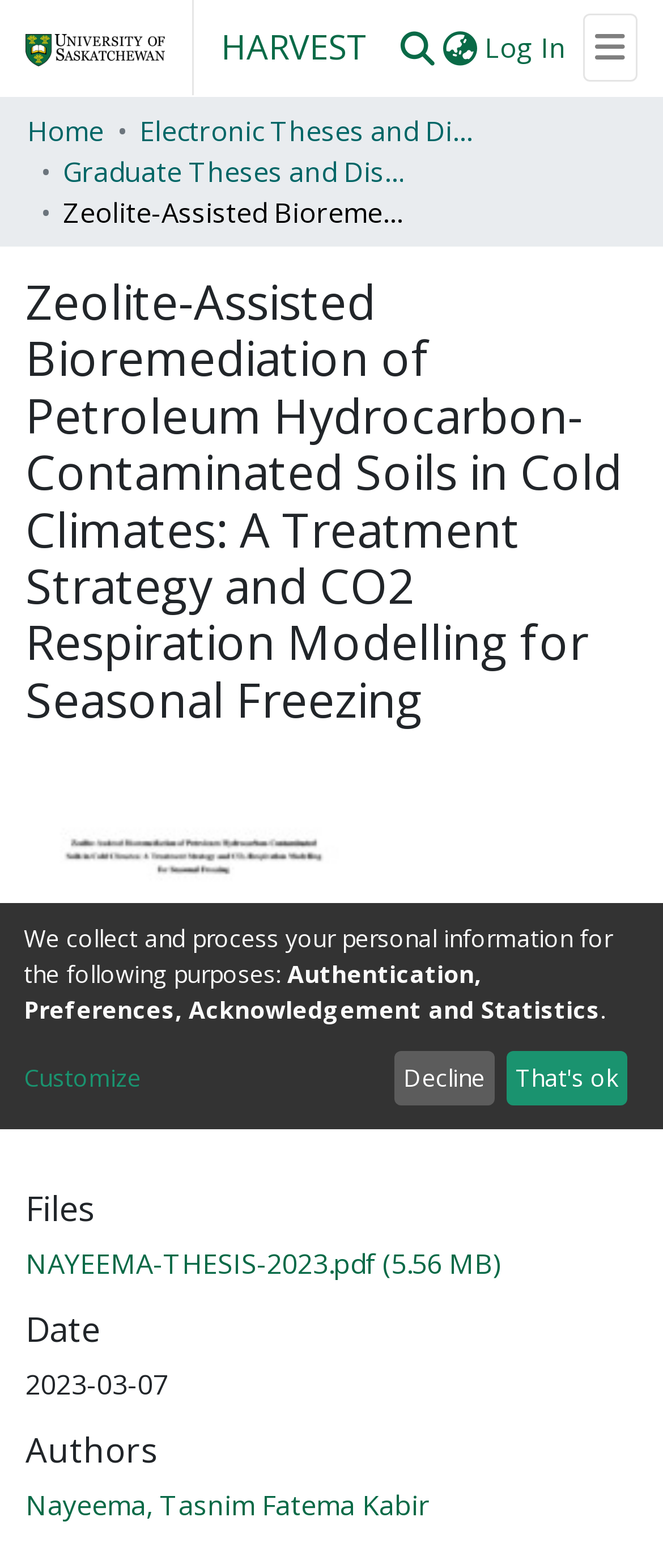Can you determine the bounding box coordinates of the area that needs to be clicked to fulfill the following instruction: "Search for a keyword"?

[0.597, 0.017, 0.662, 0.043]